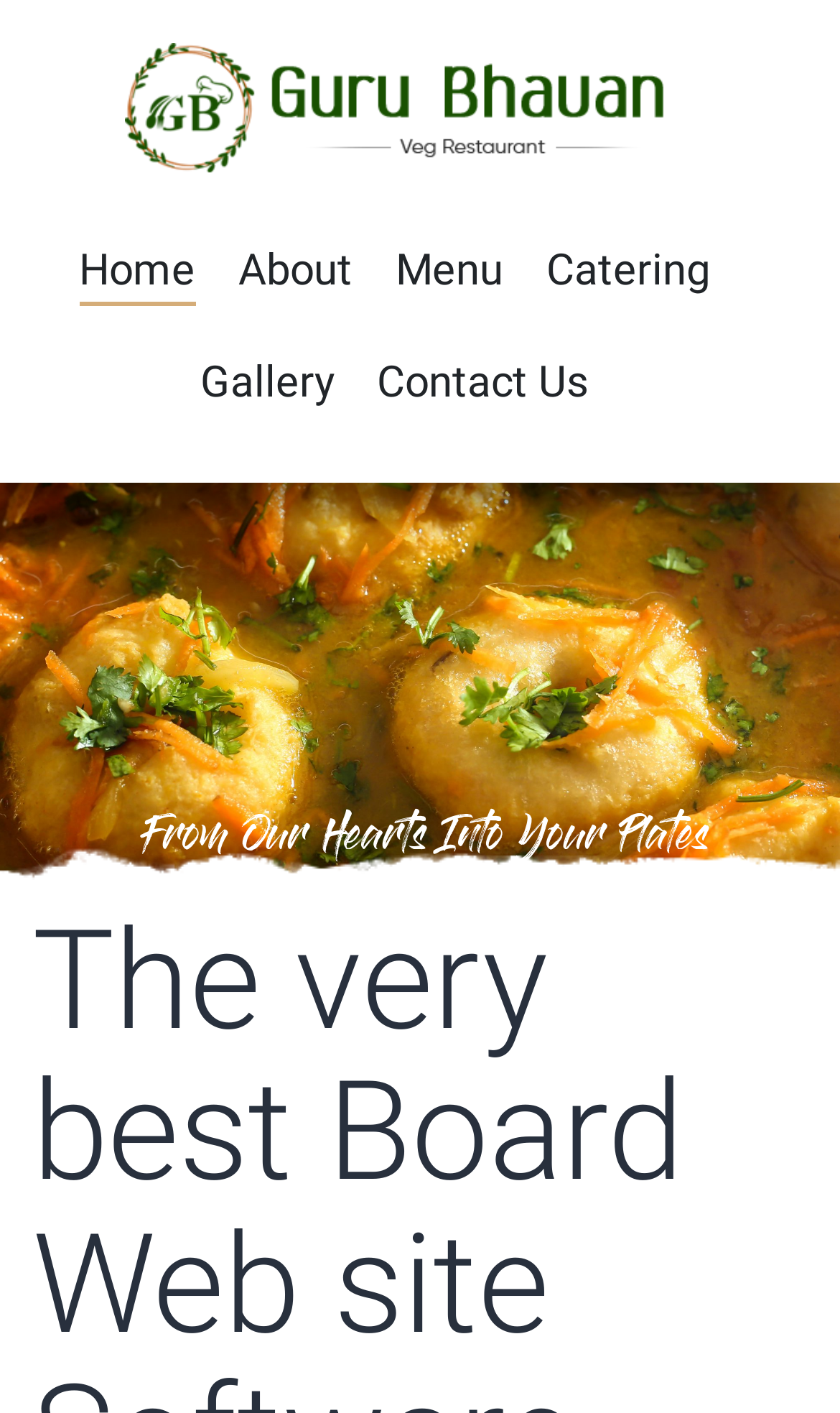Deliver a detailed narrative of the webpage's visual and textual elements.

The webpage is about Gurubhavan, a pure vegetarian hotel in Tiruvannamalai. At the top, there is a logo image of Guru Bhavan, taking up about two-thirds of the width. Below the logo, there is a navigation menu with five links: Home, About, Menu, Catering, and Gallery, aligned horizontally and evenly spaced. 

Below the navigation menu, there is a prominent call-to-action link, Contact Us, positioned slightly above the center of the page. 

The main content area of the page is occupied by a large note or section, spanning the full width of the page. Within this section, there is a smaller banner image, labeled as 'banner_02', positioned near the top-left corner. 

Further down, there is a heading or title that reads, 'From Our Hearts Into Your Plates', which is centered horizontally and takes up about two-thirds of the page width.